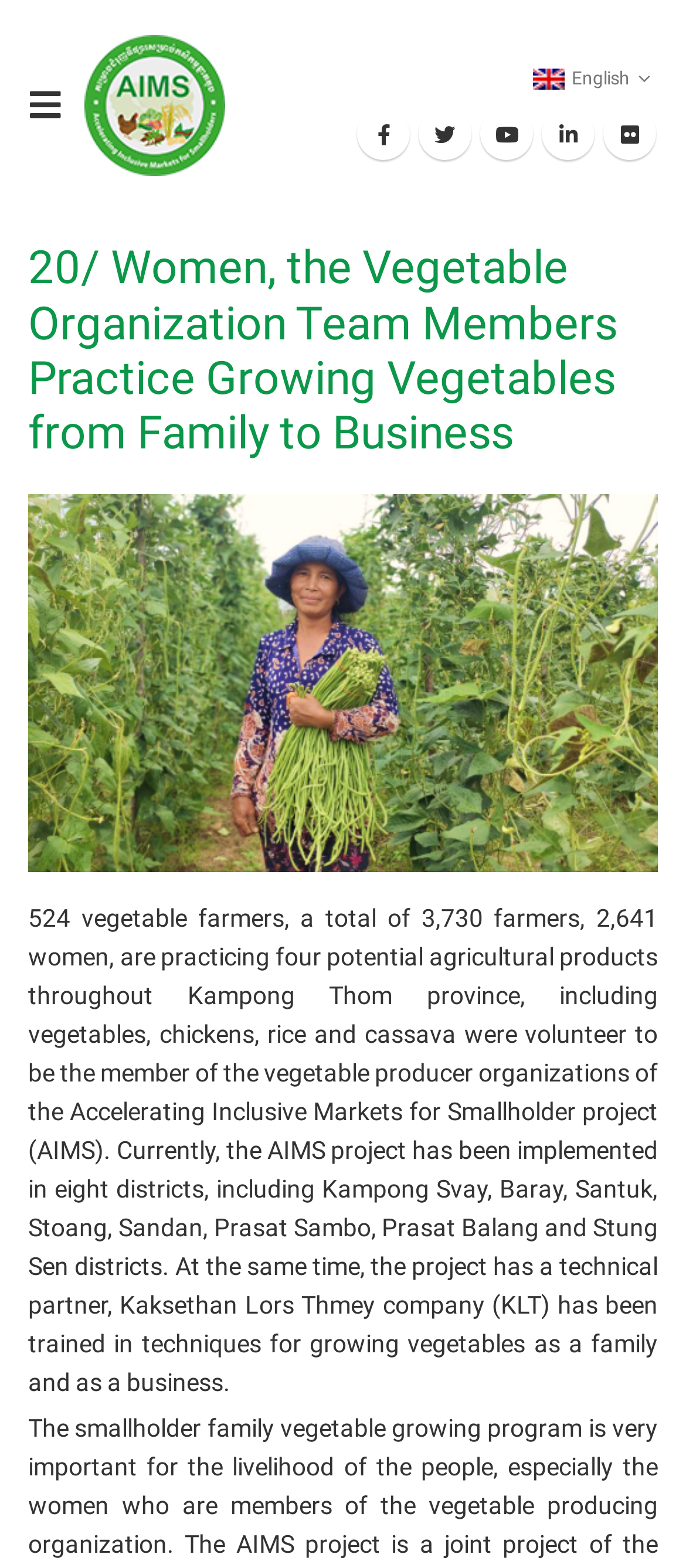Give a concise answer using only one word or phrase for this question:
What is the name of the technical partner of the AIMS project?

Kaksethan Lors Thmey company